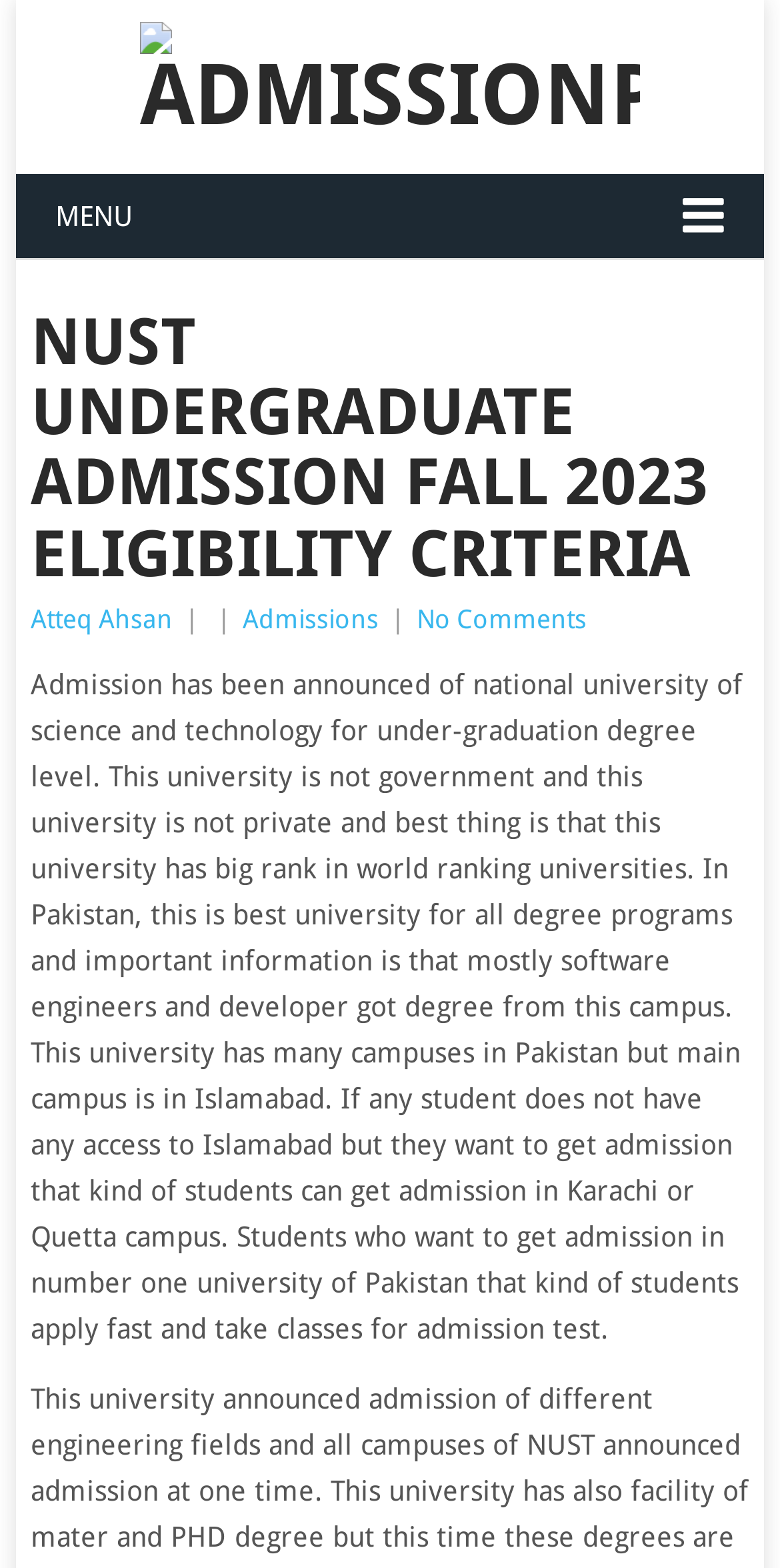What is the name of the university mentioned? Examine the screenshot and reply using just one word or a brief phrase.

National University of Science and Technology